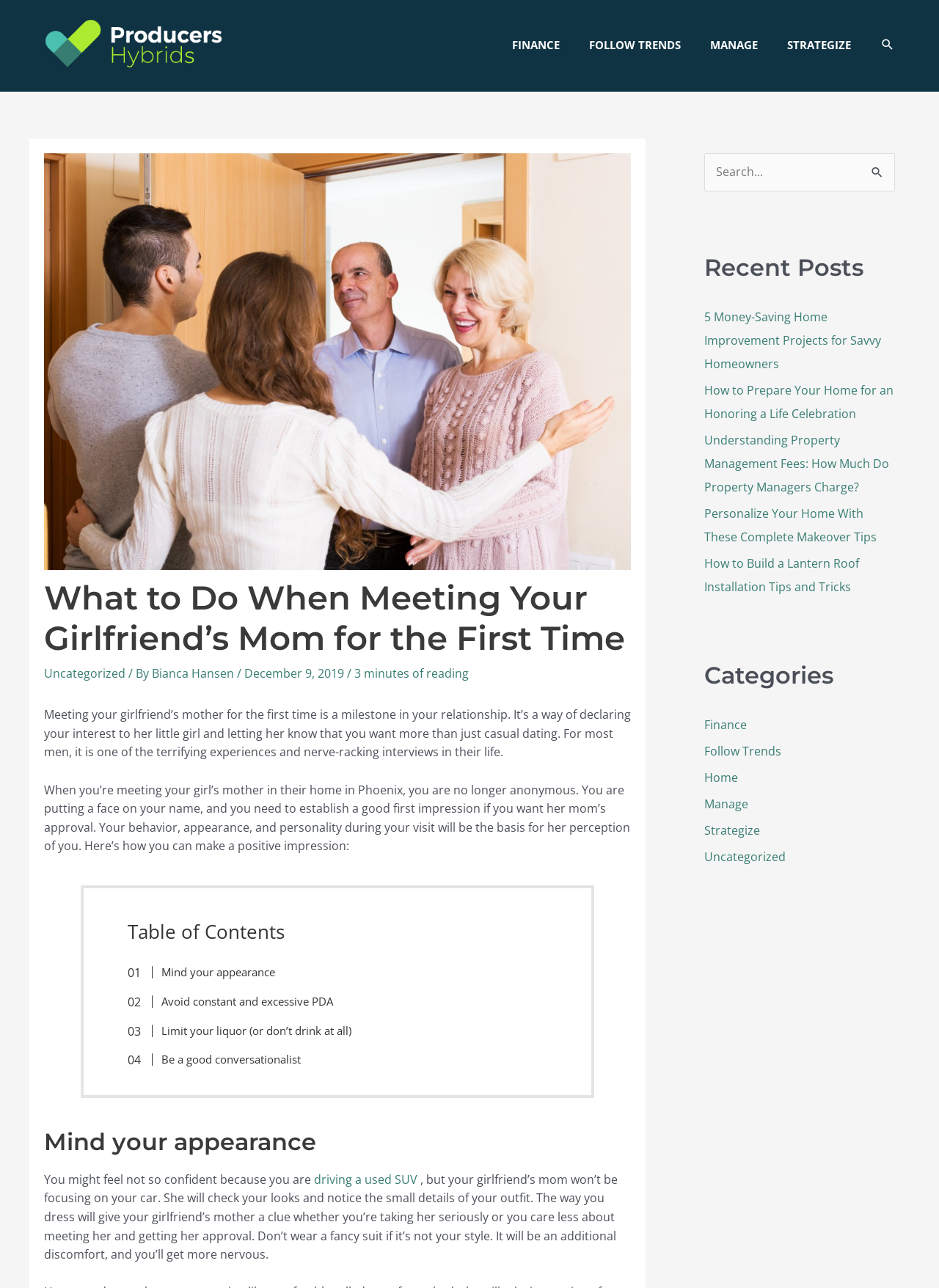Please find the bounding box coordinates of the clickable region needed to complete the following instruction: "Click the 'Strategize' category". The bounding box coordinates must consist of four float numbers between 0 and 1, i.e., [left, top, right, bottom].

[0.75, 0.638, 0.809, 0.651]